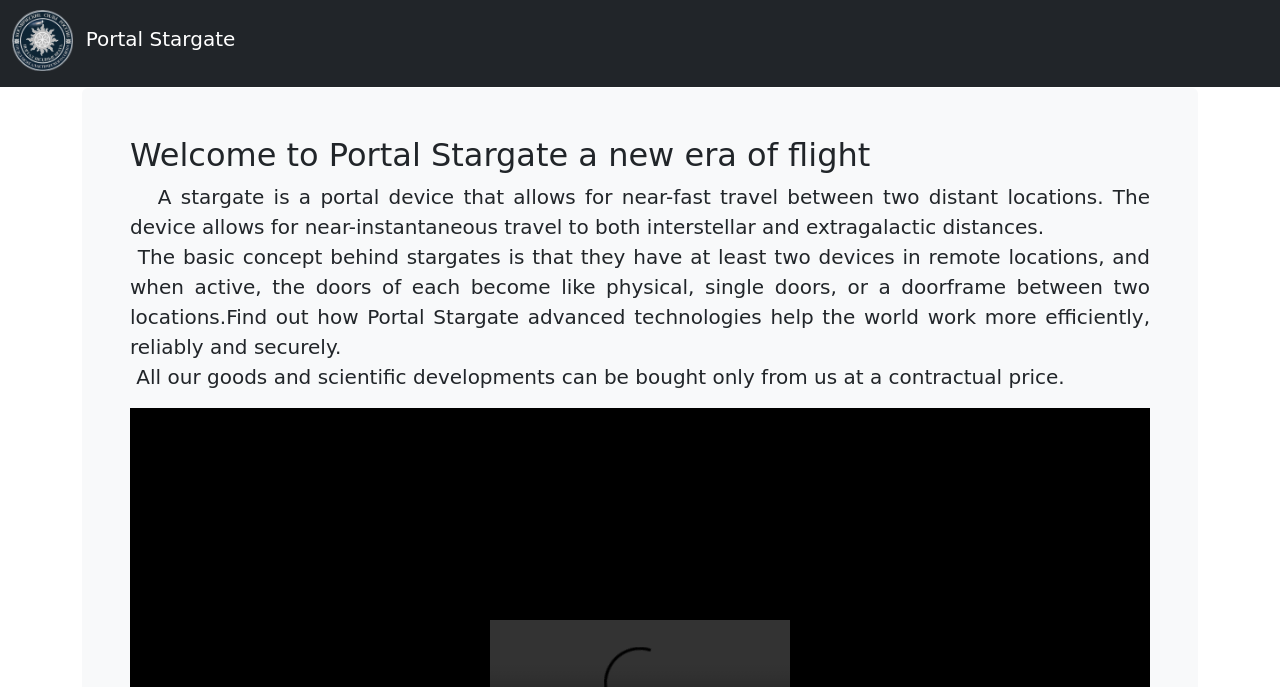What can be bought from the company?
Please provide a detailed and thorough answer to the question.

According to the StaticText element with the text 'All our goods and scientific developments can be bought only from us at a contractual price.', we can conclude that the company sells goods and scientific developments.